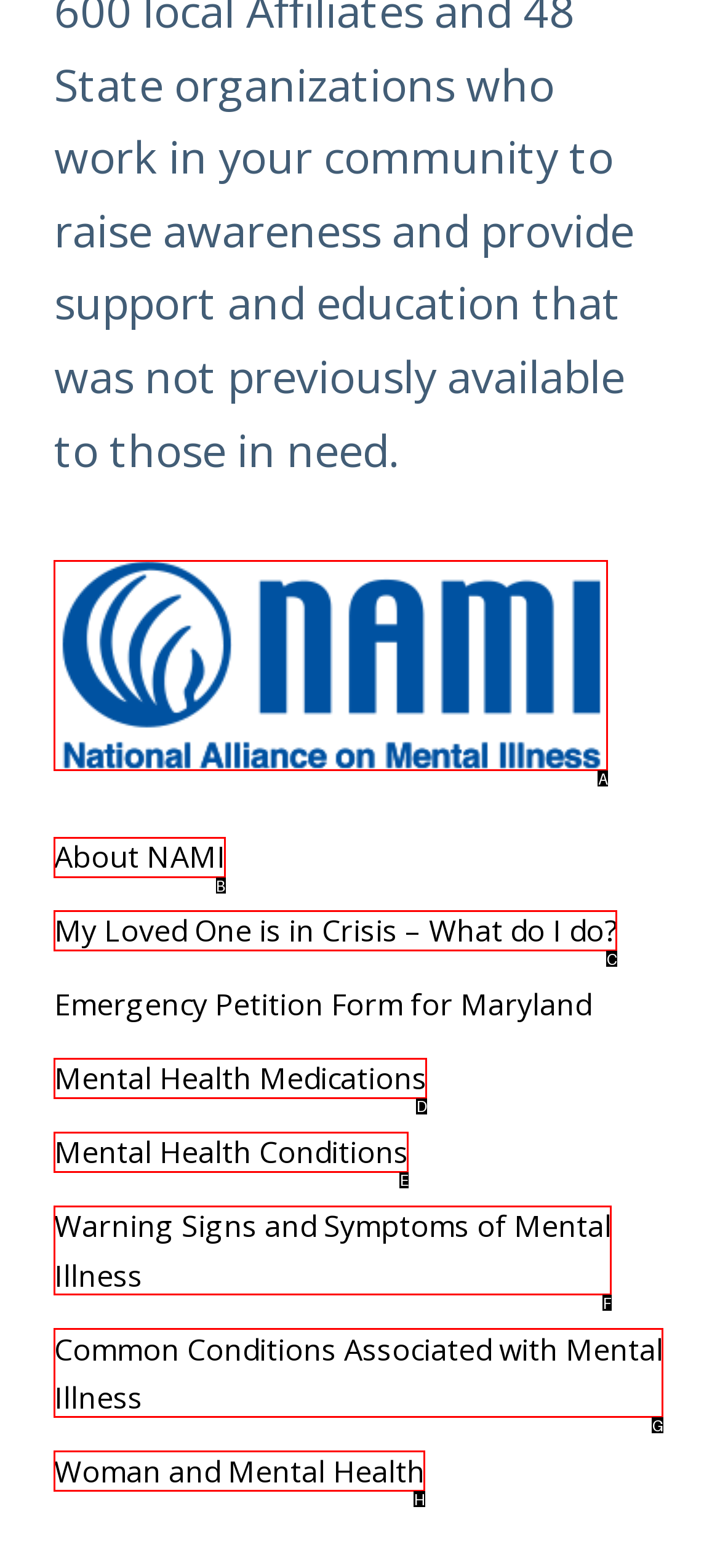Decide which letter you need to select to fulfill the task: go to about NAMI page
Answer with the letter that matches the correct option directly.

B